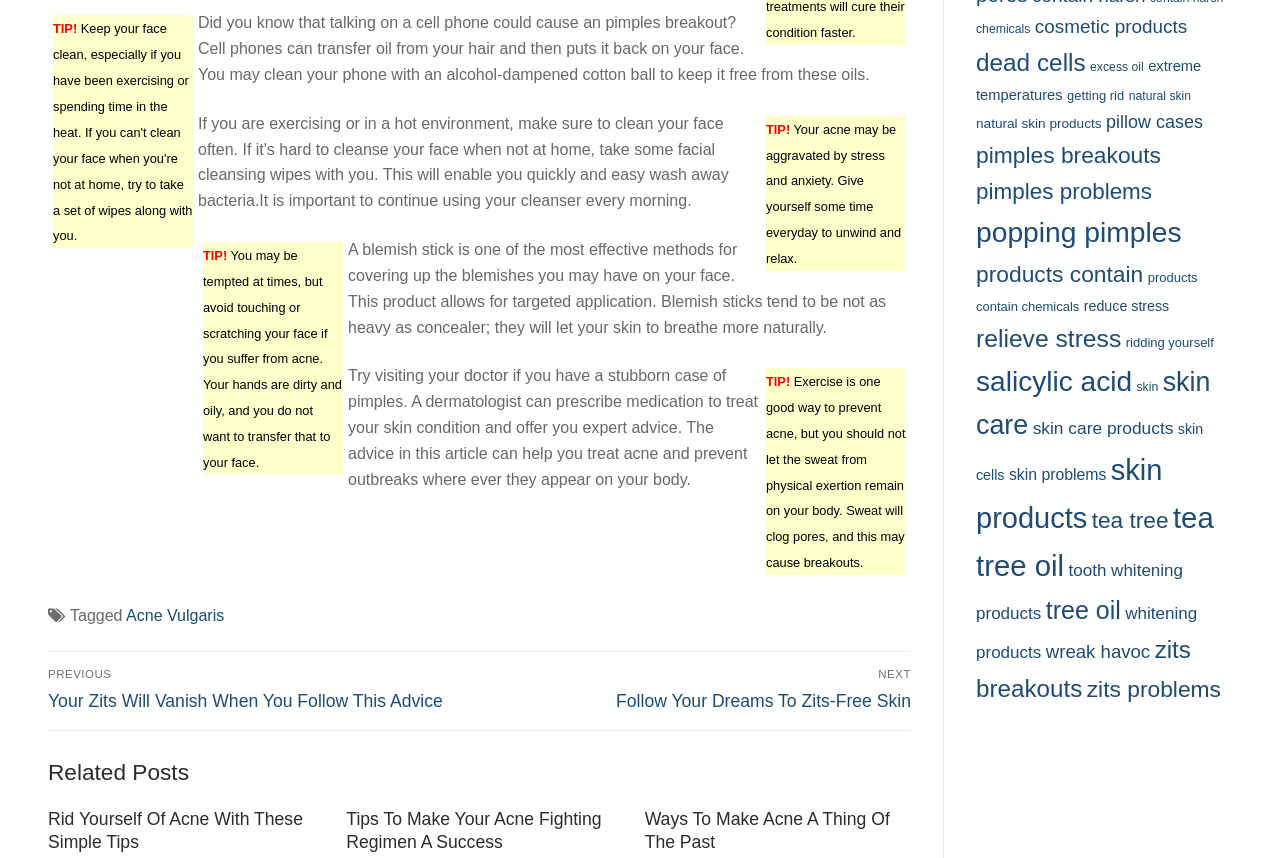Pinpoint the bounding box coordinates of the clickable element to carry out the following instruction: "Visit 'Previous post: Your Zits Will Vanish When You Follow This Advice'."

[0.038, 0.779, 0.368, 0.827]